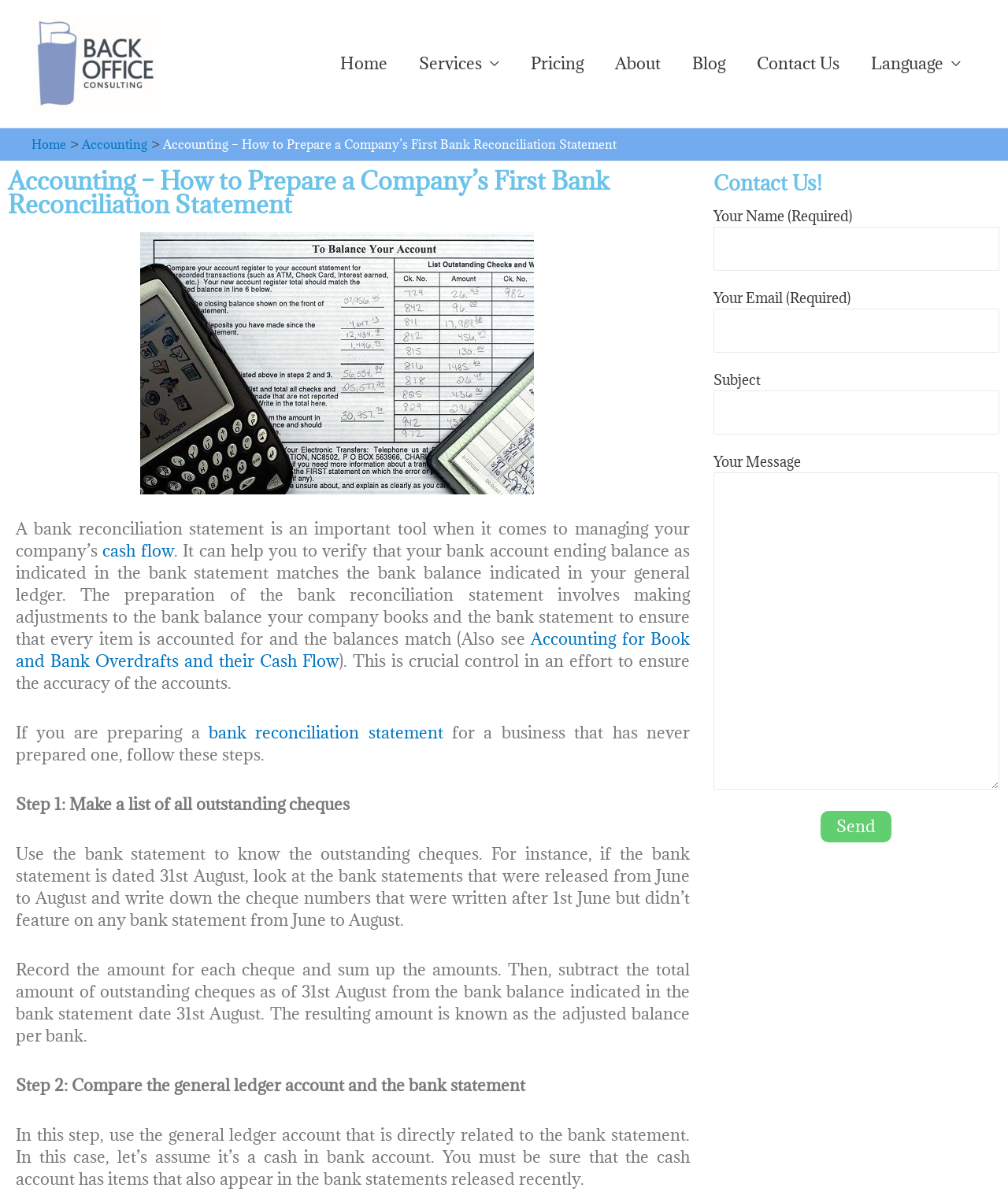What is the first step in preparing a bank reconciliation statement?
Please provide a single word or phrase as your answer based on the image.

Make a list of all outstanding cheques